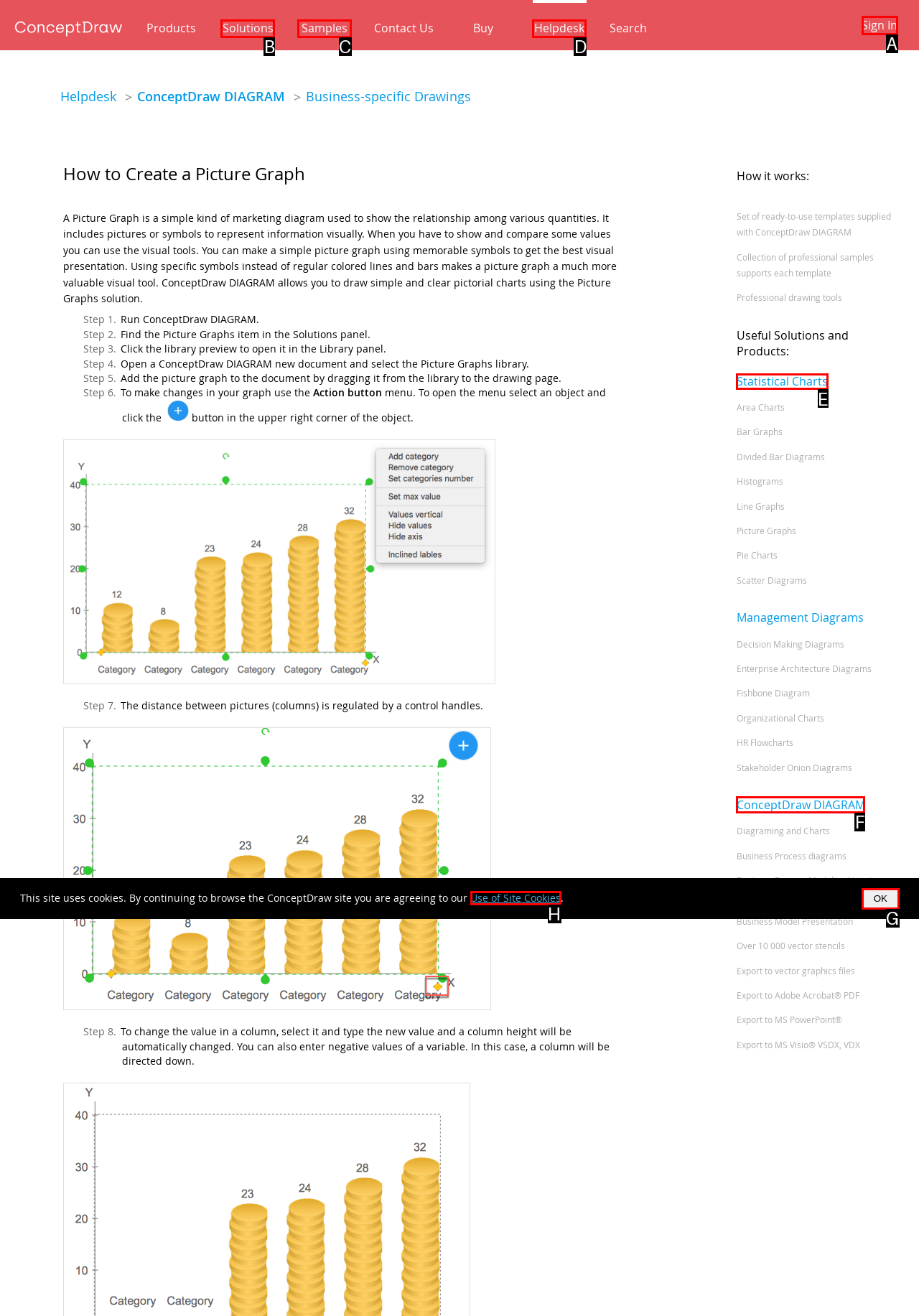Determine which HTML element to click to execute the following task: Learn about statistical charts Answer with the letter of the selected option.

E